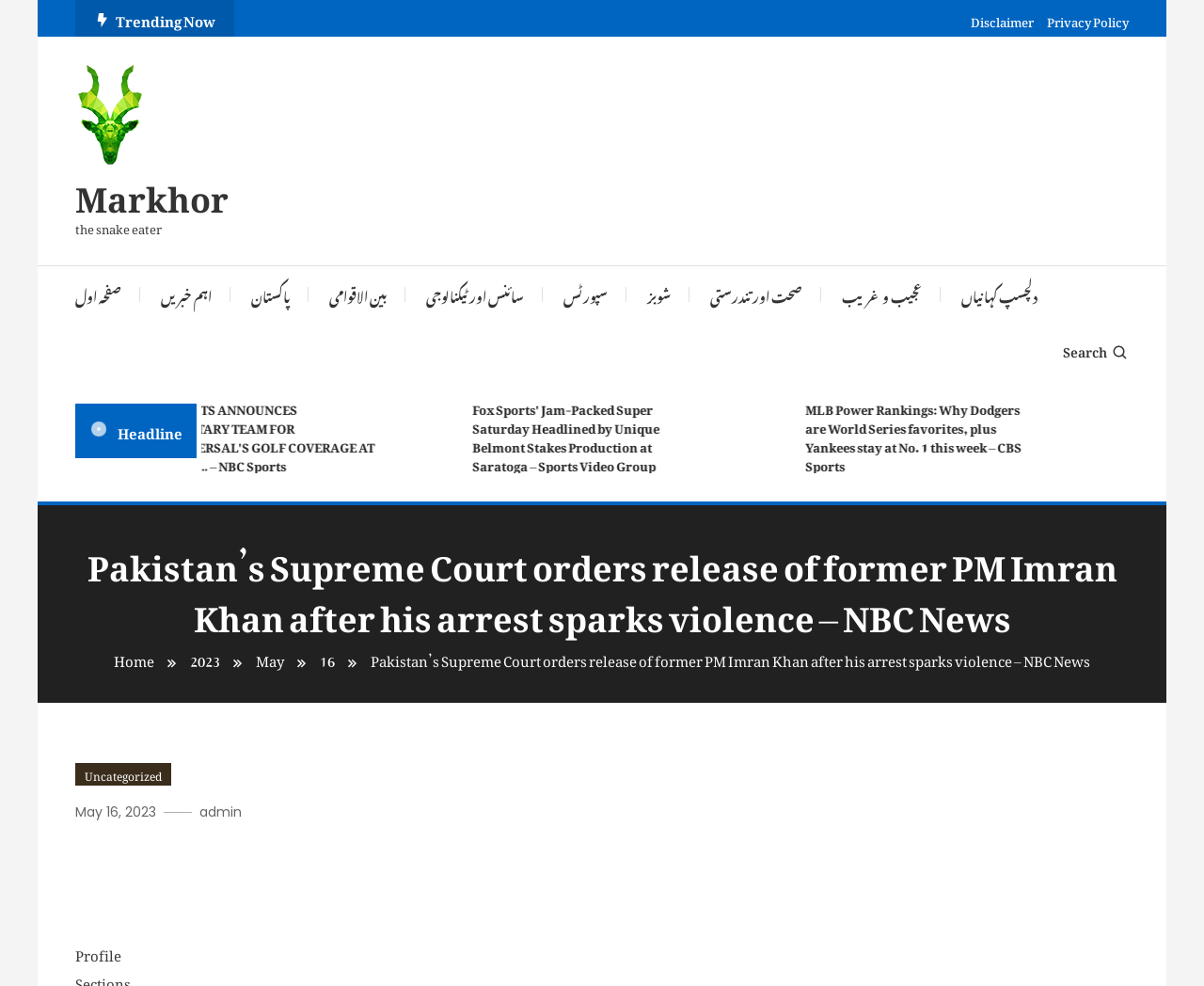What is the category of the article?
Deliver a detailed and extensive answer to the question.

The article's category is mentioned at the bottom of the page, which is 'Uncategorized'. This can be found by looking at the link 'Uncategorized' below the article's content.